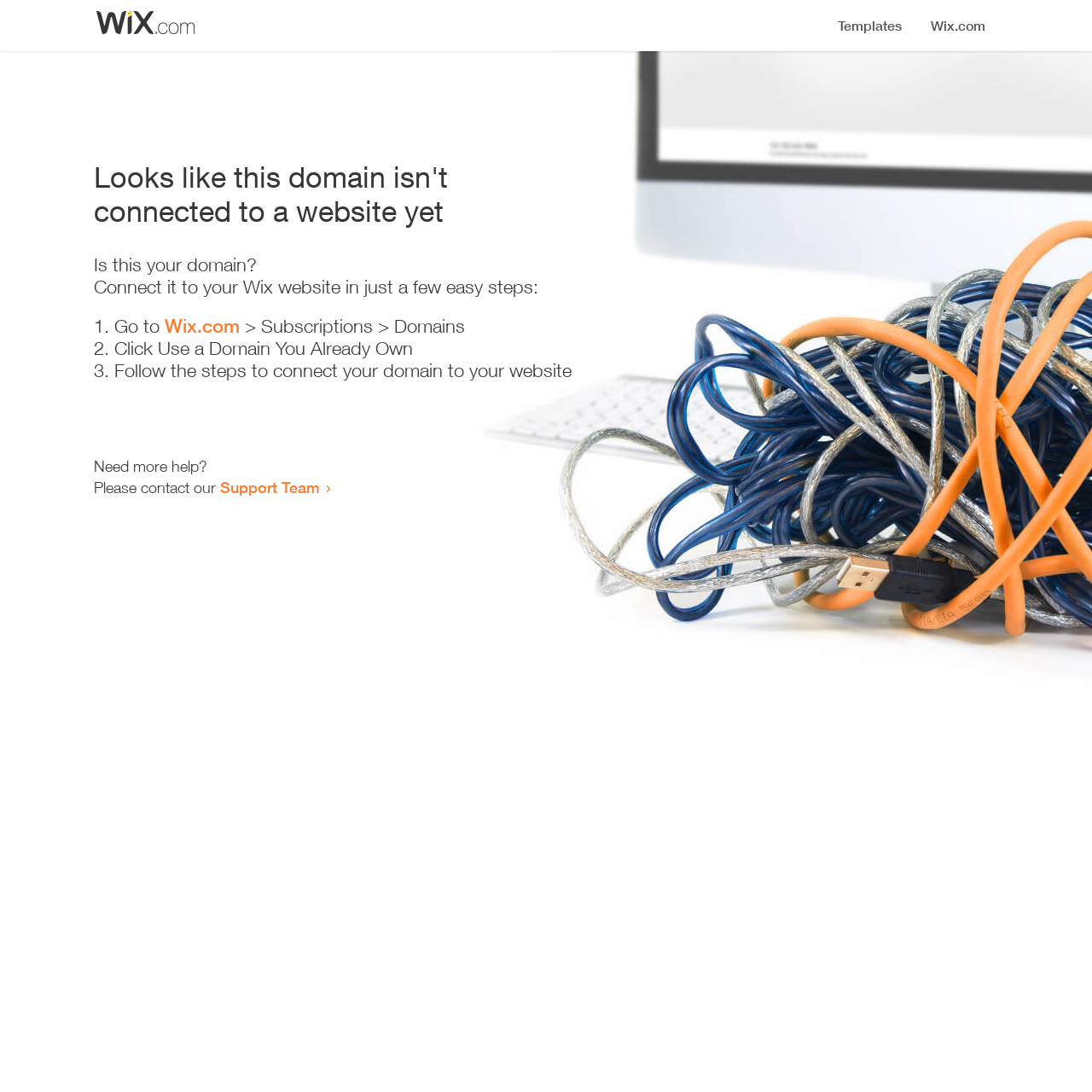Bounding box coordinates are specified in the format (top-left x, top-left y, bottom-right x, bottom-right y). All values are floating point numbers bounded between 0 and 1. Please provide the bounding box coordinate of the region this sentence describes: Wix.com

[0.151, 0.288, 0.22, 0.309]